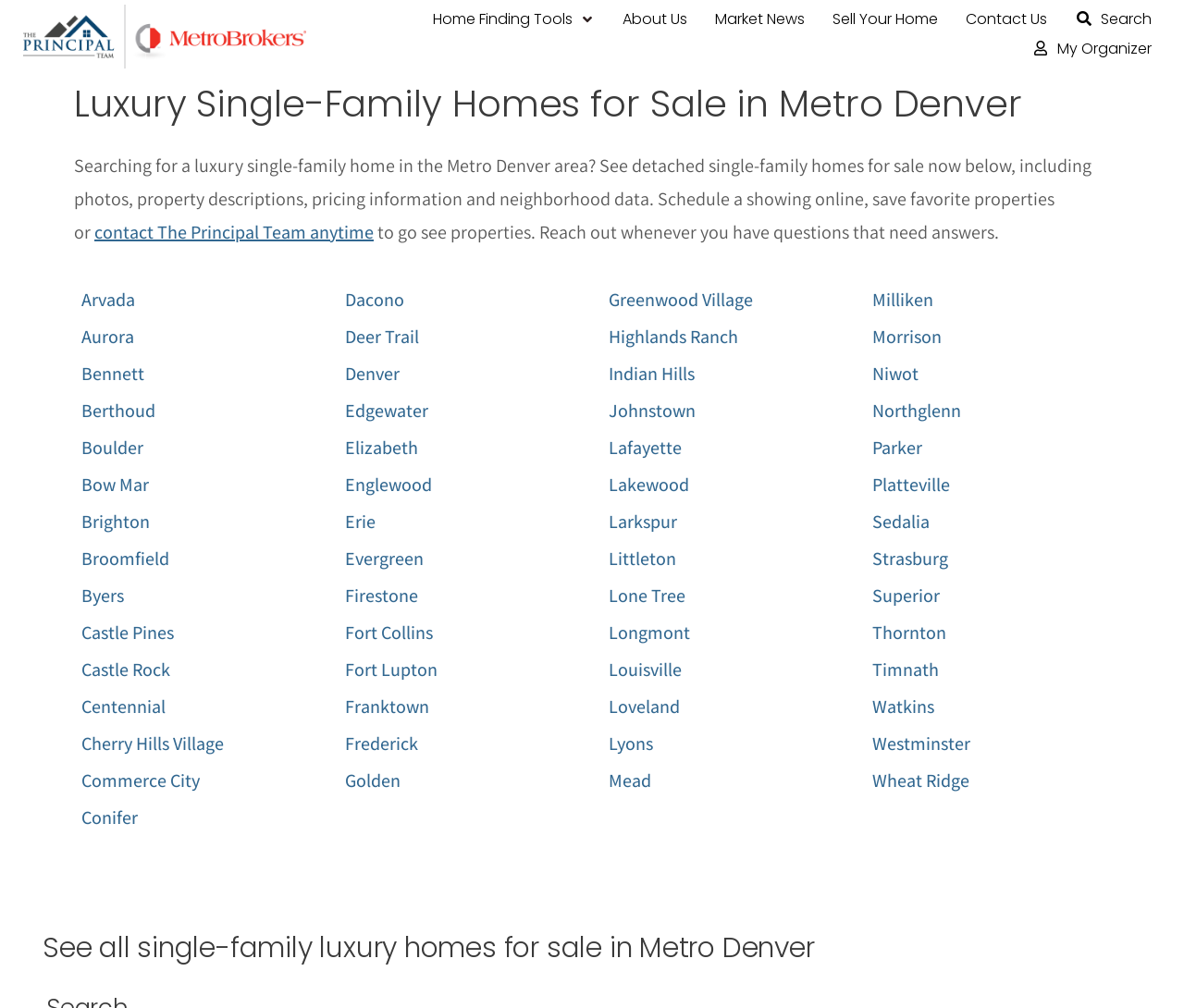Please determine the bounding box coordinates of the element to click in order to execute the following instruction: "Explore homes in Denver". The coordinates should be four float numbers between 0 and 1, specified as [left, top, right, bottom].

[0.291, 0.359, 0.338, 0.383]